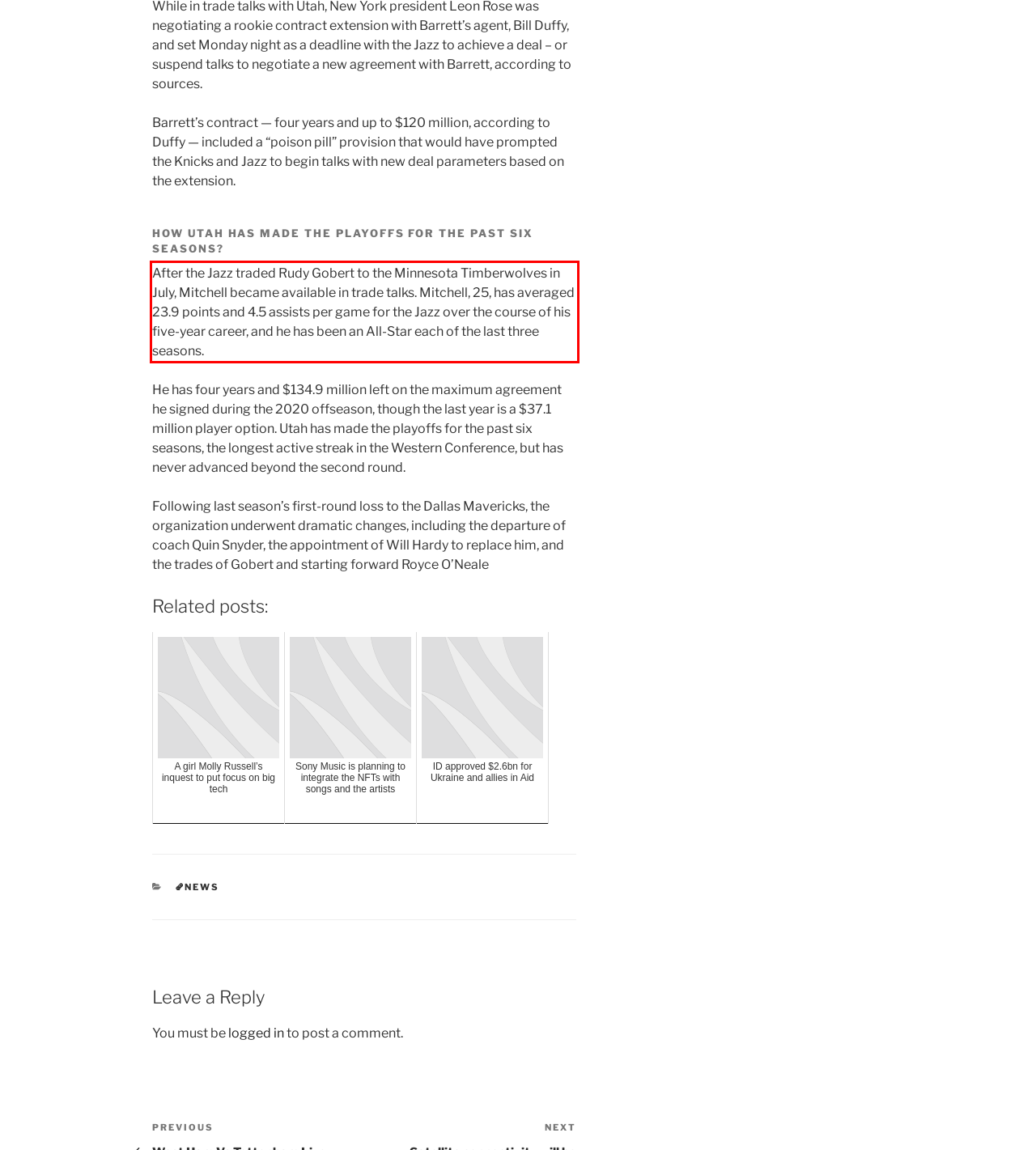Please identify and extract the text from the UI element that is surrounded by a red bounding box in the provided webpage screenshot.

After the Jazz traded Rudy Gobert to the Minnesota Timberwolves in July, Mitchell became available in trade talks. Mitchell, 25, has averaged 23.9 points and 4.5 assists per game for the Jazz over the course of his five-year career, and he has been an All-Star each of the last three seasons.